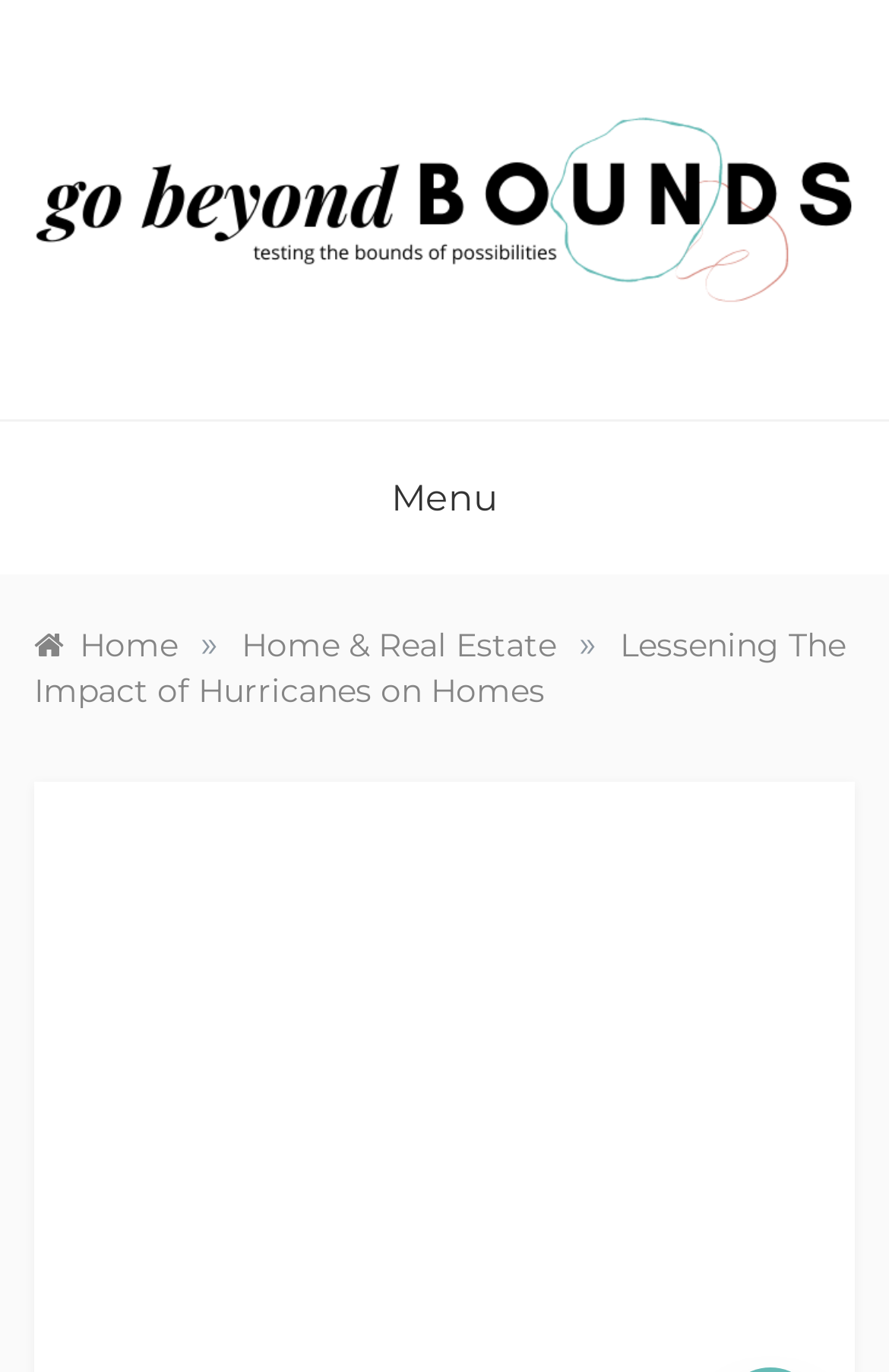How many links are in the breadcrumb navigation?
Look at the image and answer the question with a single word or phrase.

3